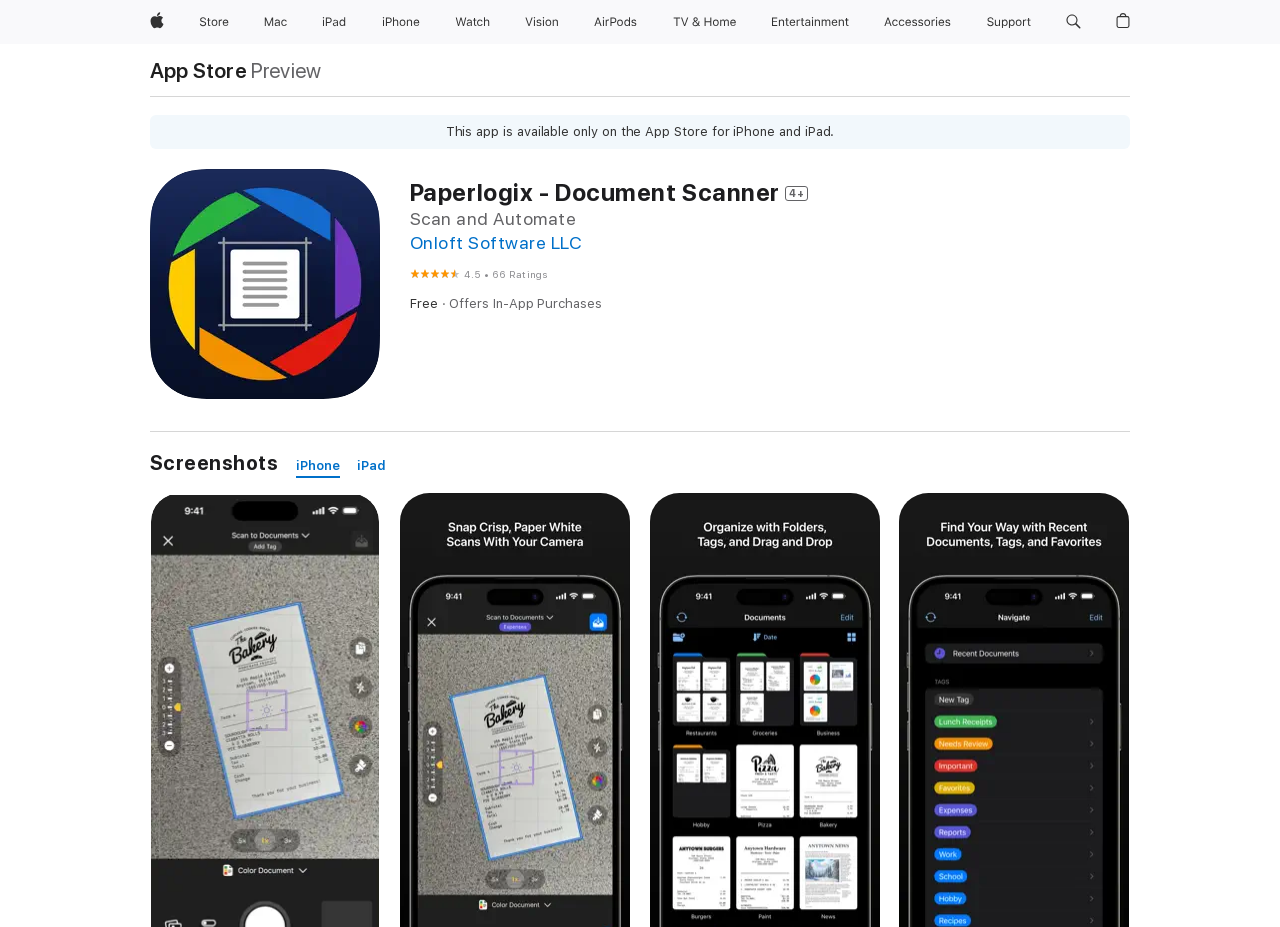What is the rating of the app?
Provide a detailed and extensive answer to the question.

The rating of the app can be found in the figure '4.5 out of 5' which is located below the app name and has a caption '• 66 Ratings'.